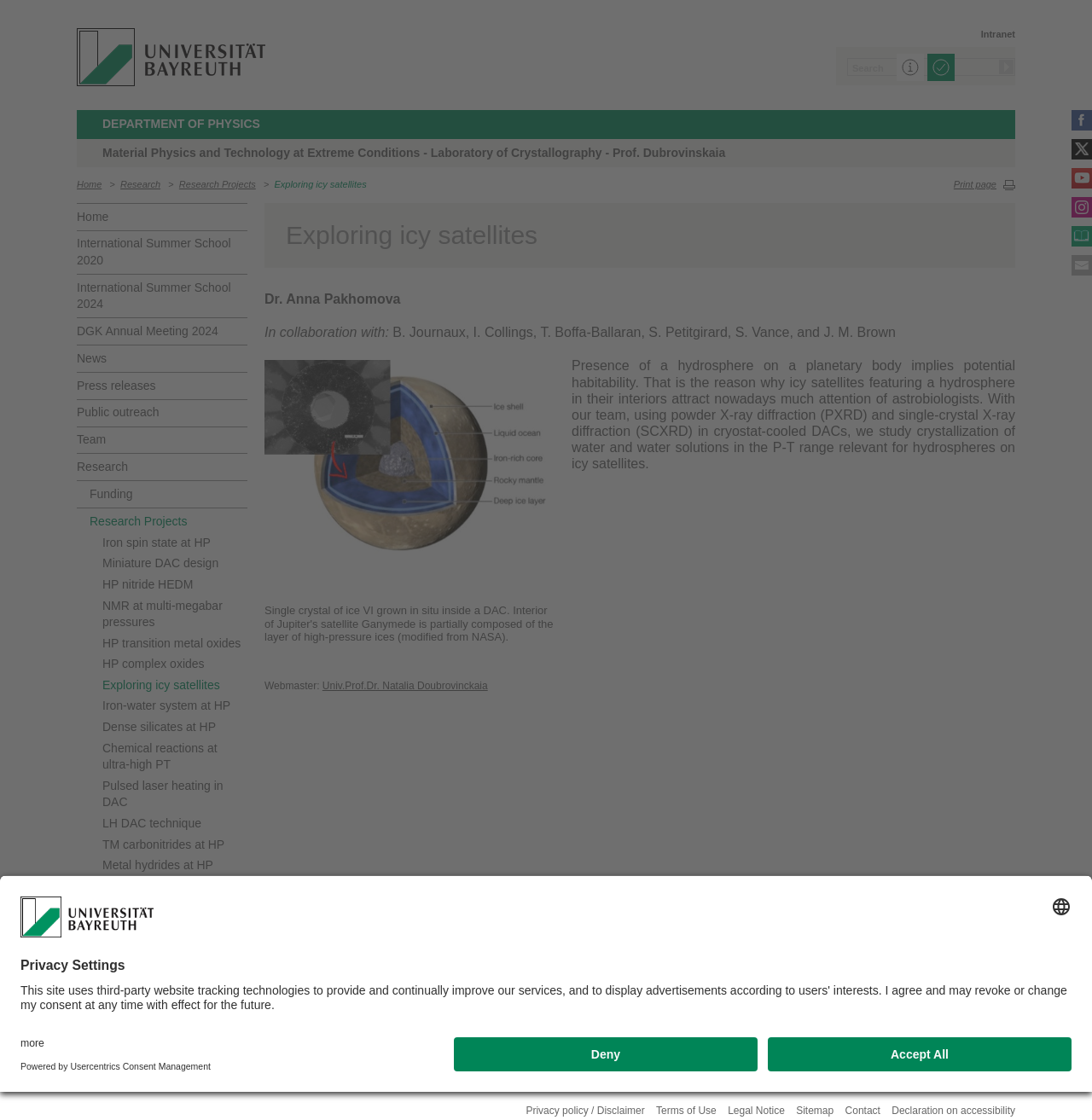What is the topic of the research project 'Exploring icy satellites'?
Give a detailed response to the question by analyzing the screenshot.

The text 'With our team, using powder X-ray diffraction (PXRD) and single-crystal X-ray diffraction (SCXRD) in cryostat-cooled DACs, we study crystallization of water and water solutions in the P-T range relevant for hydrospheres on icy satellites.' is present on the webpage, which describes the topic of the research project 'Exploring icy satellites'.